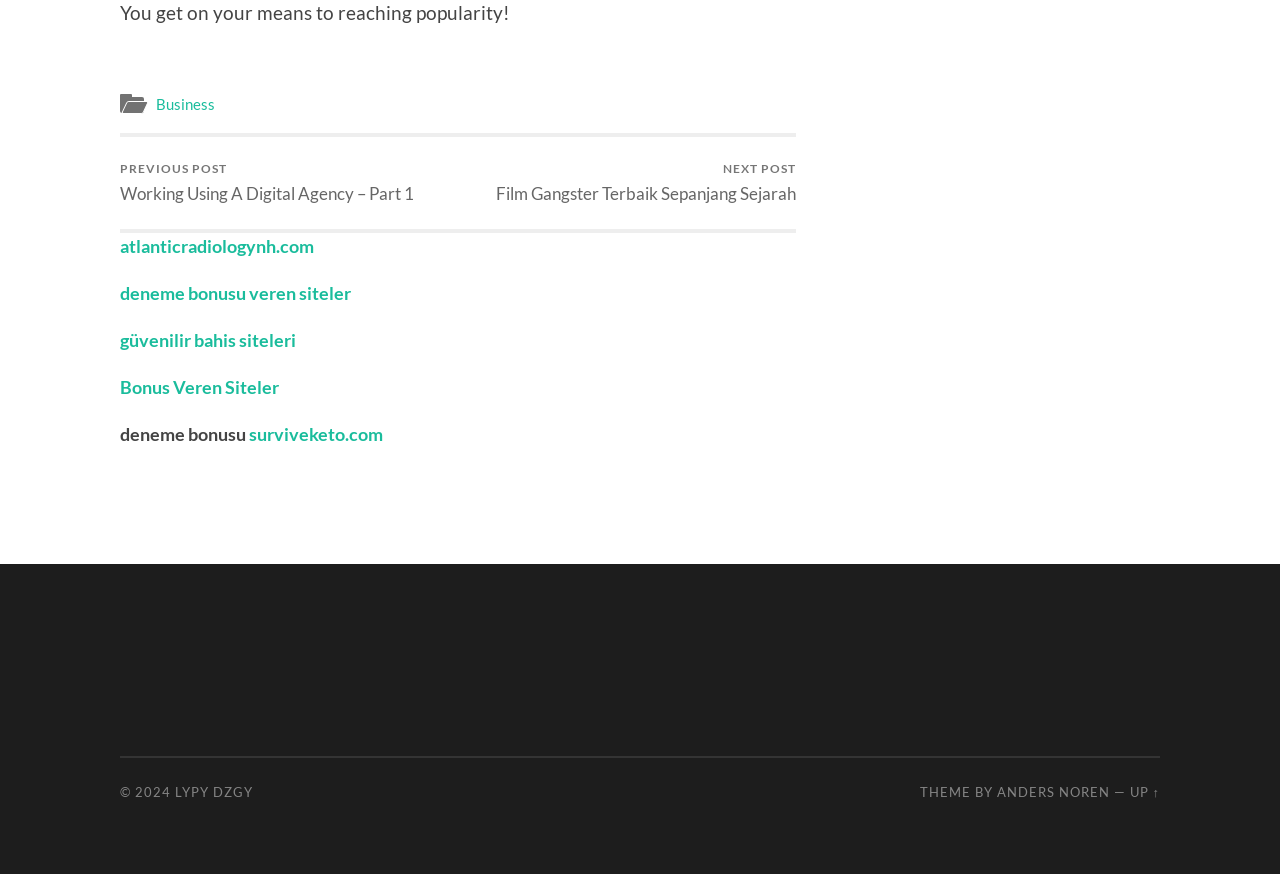Pinpoint the bounding box coordinates of the clickable area needed to execute the instruction: "visit LYPY DZGY's page". The coordinates should be specified as four float numbers between 0 and 1, i.e., [left, top, right, bottom].

[0.137, 0.629, 0.198, 0.647]